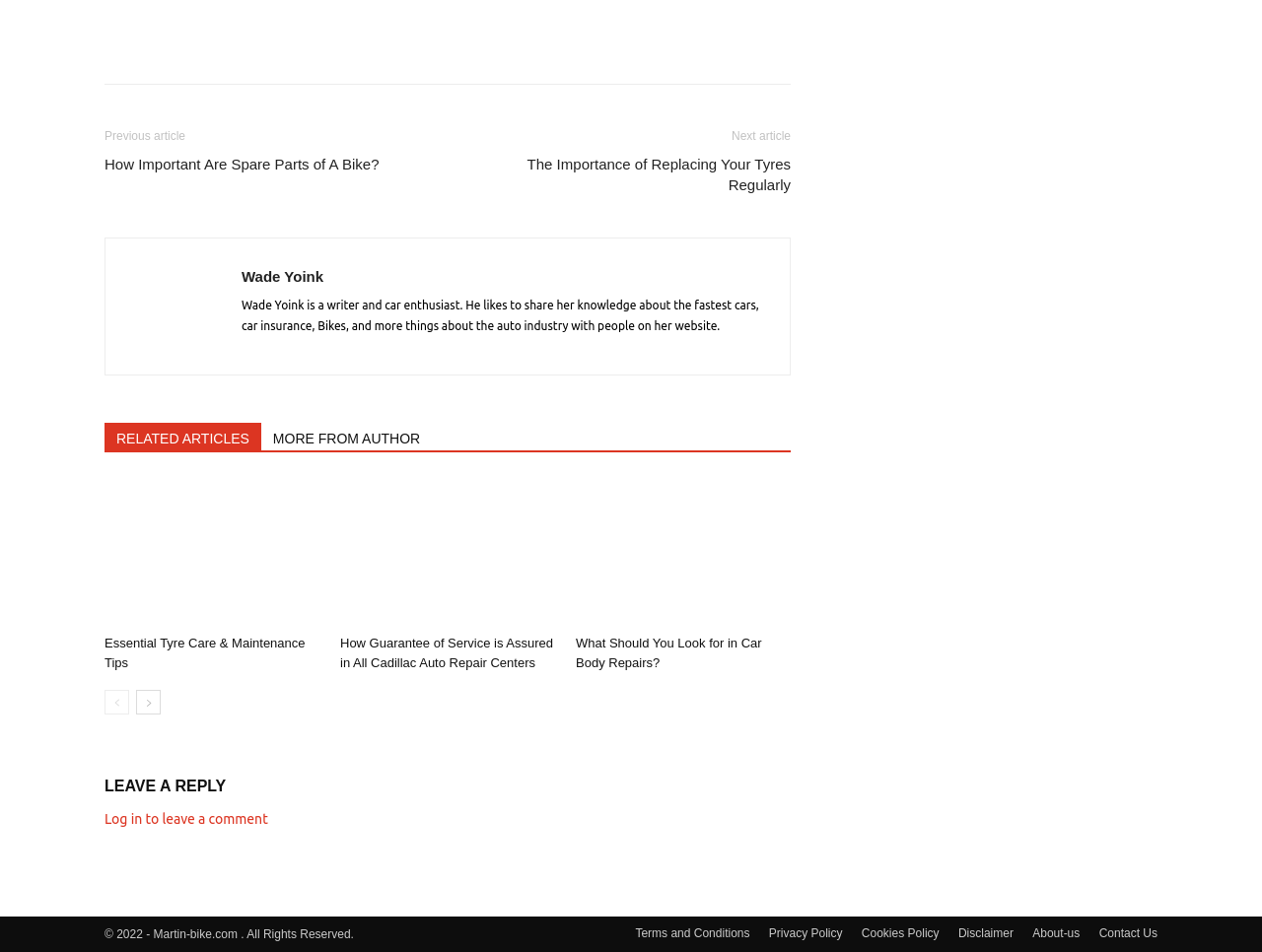Provide the bounding box coordinates for the area that should be clicked to complete the instruction: "View more articles from the author".

[0.207, 0.445, 0.342, 0.474]